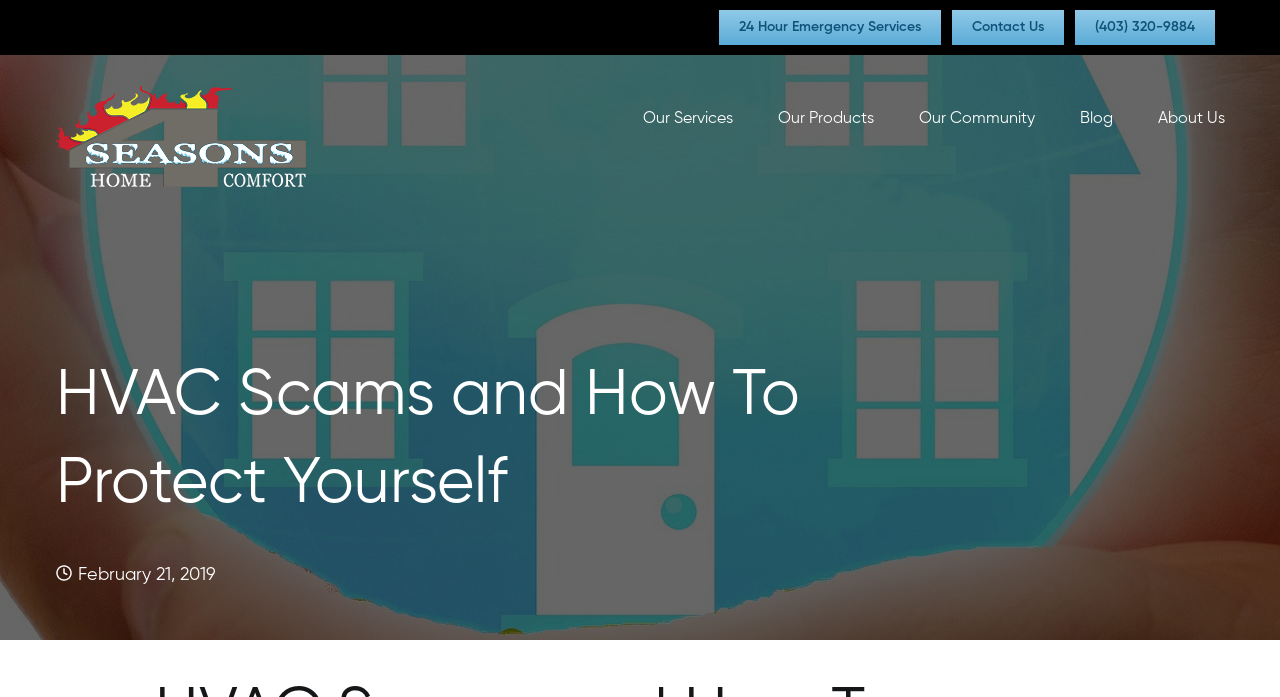Identify the bounding box for the element characterized by the following description: "Our Community".

[0.718, 0.139, 0.808, 0.204]